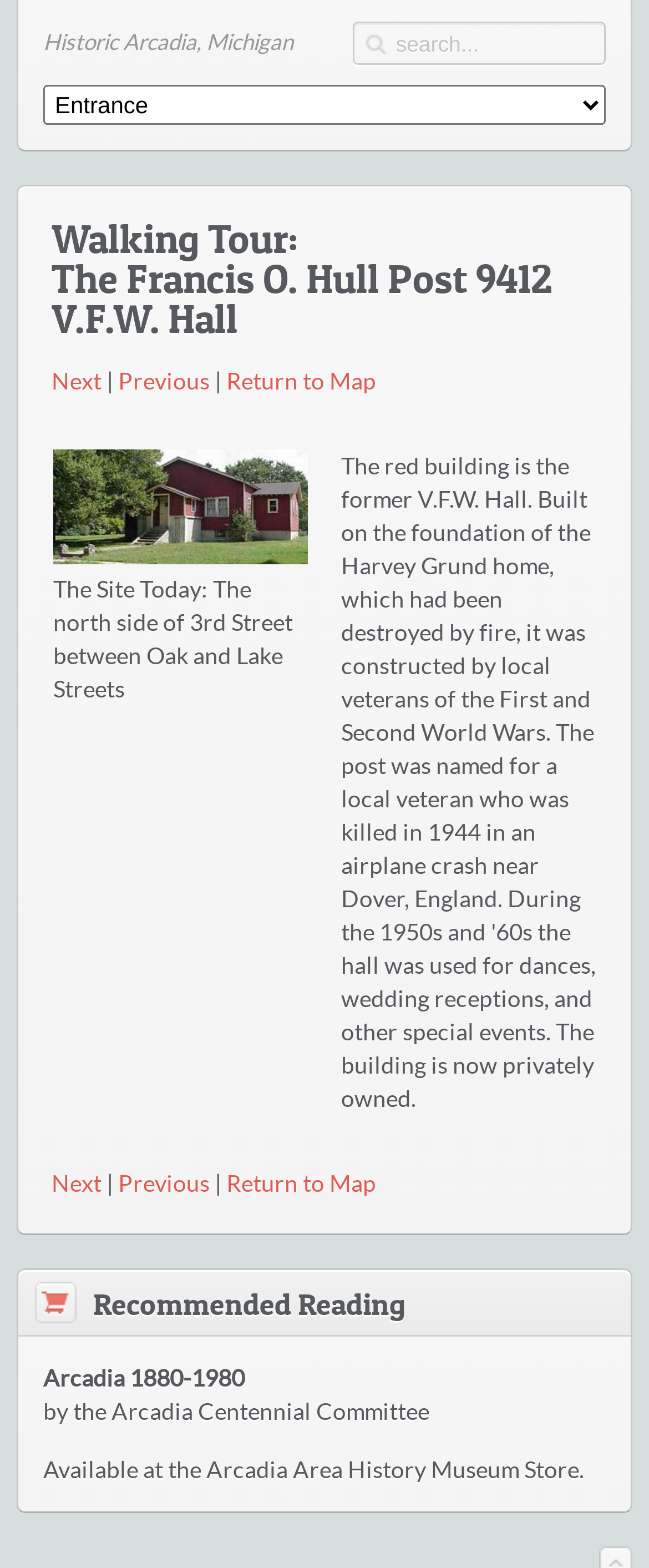Where can the recommended book be purchased?
Answer with a single word or phrase, using the screenshot for reference.

Arcadia Area History Museum Store